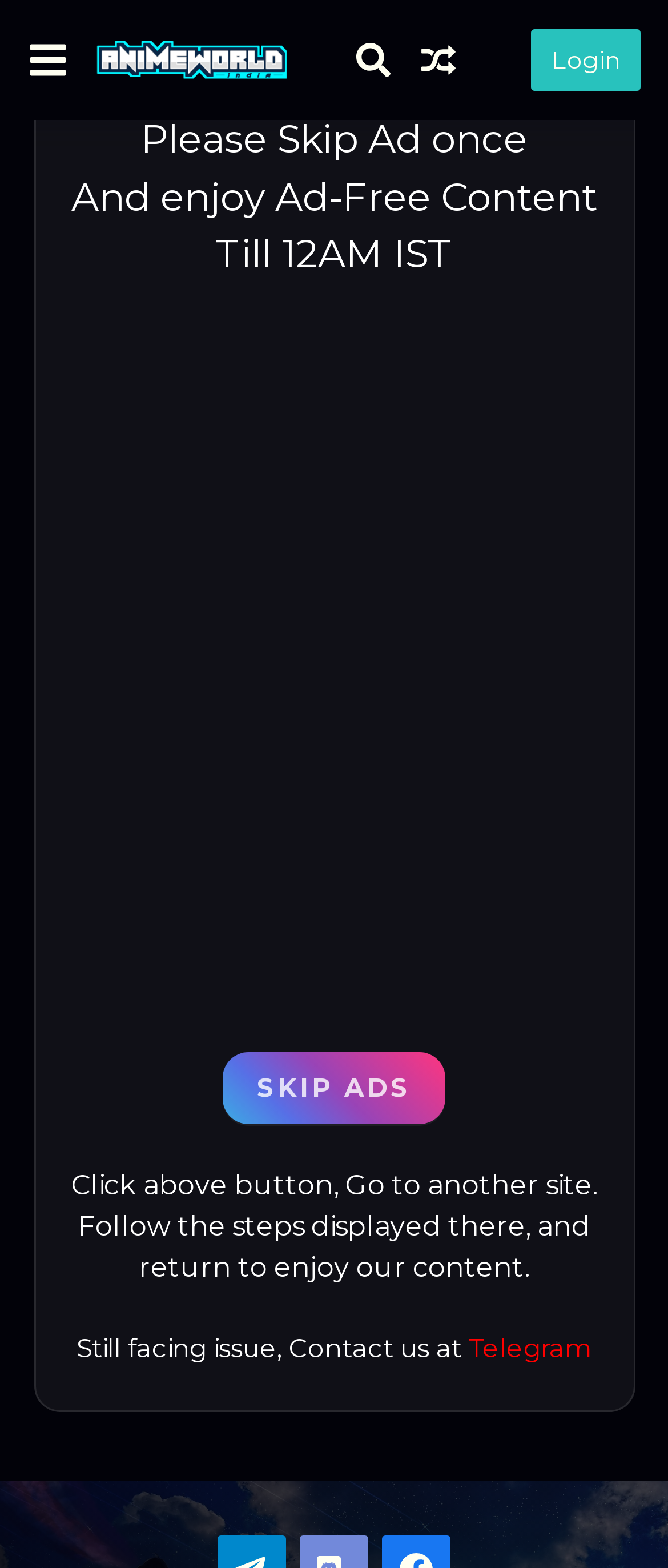Create a detailed summary of the webpage's content and design.

The webpage is about Pokémon: DP Galactic Battles - Episode 08 on Anime World India. At the top left, there is a small image, and next to it, a link to Anime World India. On the top right, there is a button with an image inside. Below the button, there is a text "I'm feeling lucky!" with an image beside it. Further to the right, there is a "Login" button.

On the top left, below the Anime World India link, there is another link with a small image. Next to it, there is a search bar with a placeholder text "Search anime..." and a button with an image inside. 

The main content of the webpage is a YouTube video player, which takes up most of the page. Below the video player, there is a button "SKIP ADS" and a text "Click above button, Go to another site." Below this text, there is another text "Follow the steps displayed there, and return to enjoy our content." At the bottom of the page, there is a text "Still facing issue, Contact us at" followed by a link to Telegram.